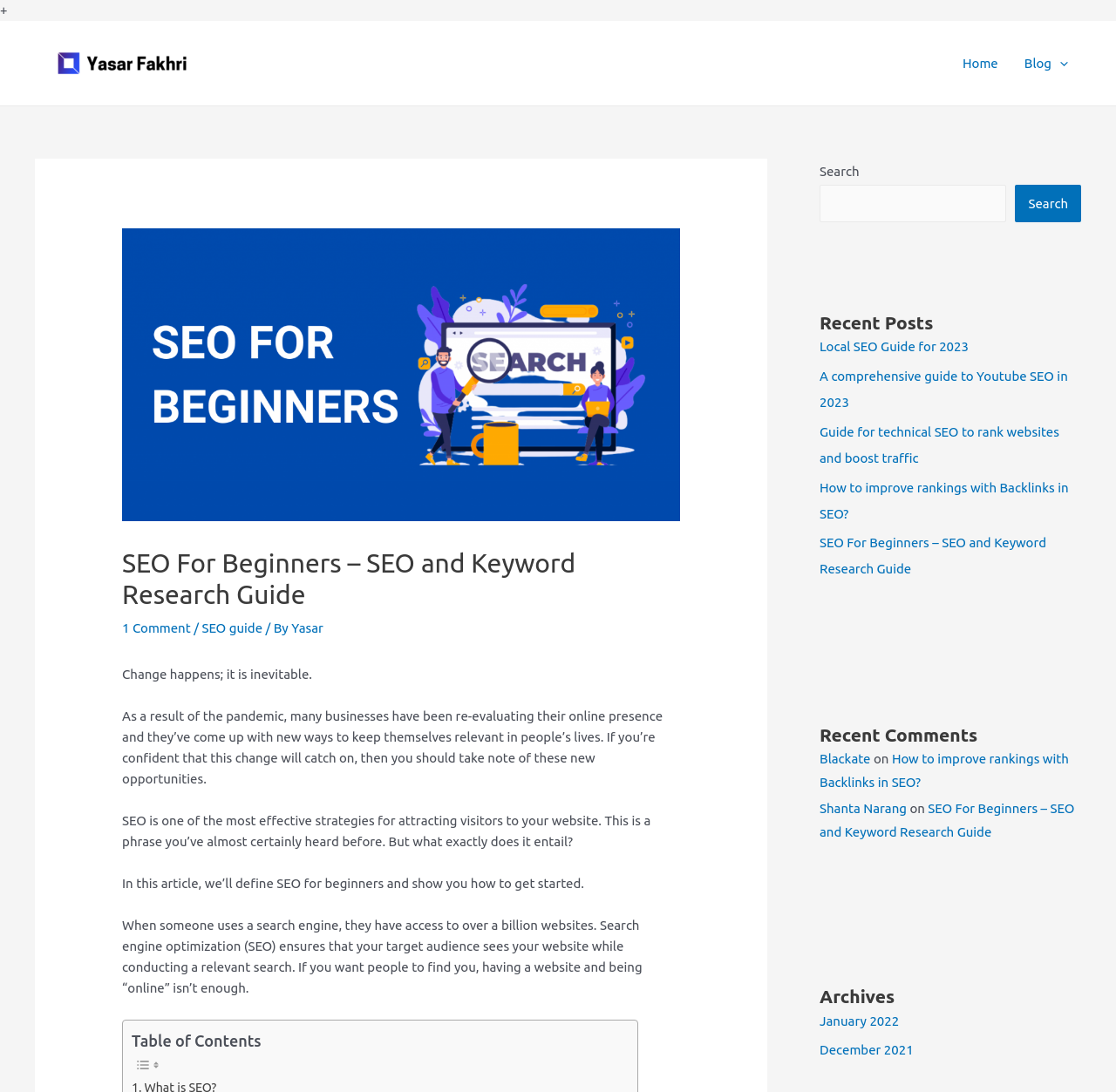Identify the bounding box coordinates of the element to click to follow this instruction: 'Click on the 'Home' link'. Ensure the coordinates are four float values between 0 and 1, provided as [left, top, right, bottom].

[0.851, 0.03, 0.906, 0.086]